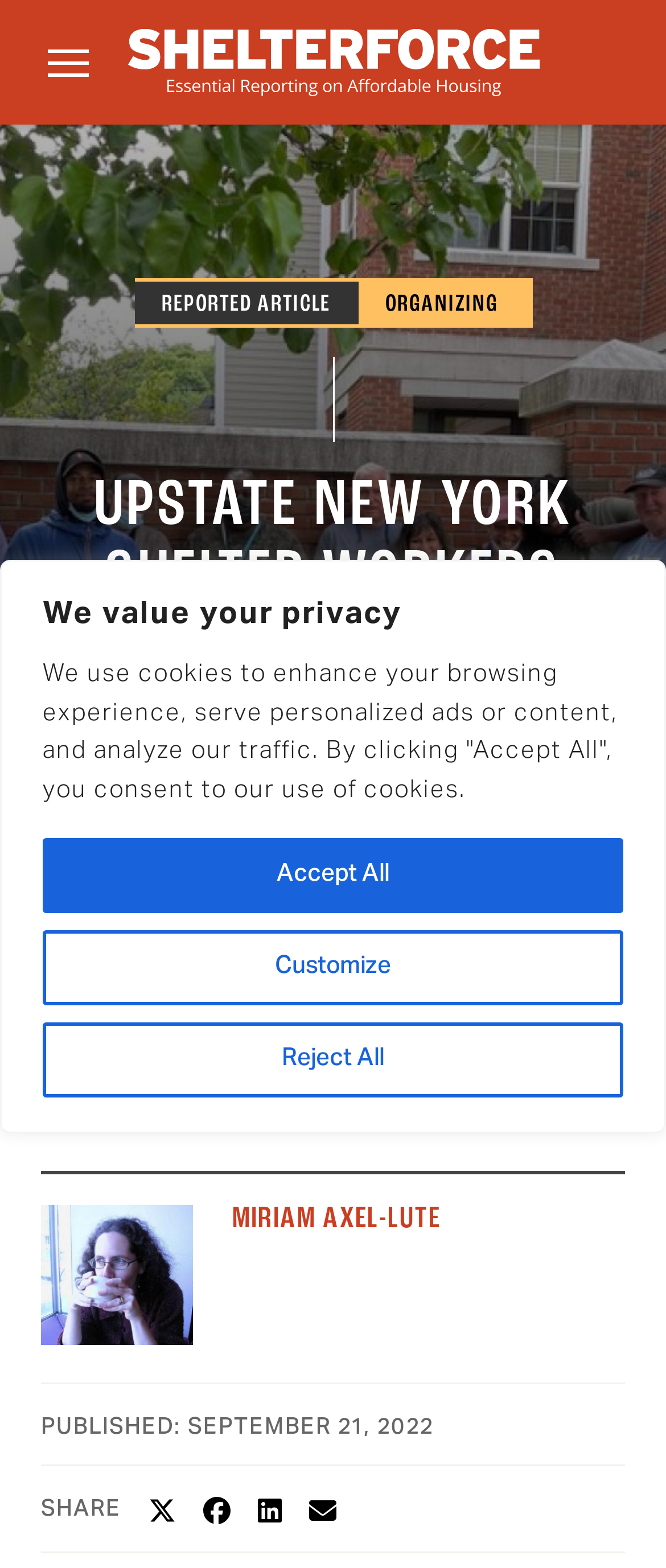Identify the bounding box coordinates of the clickable region necessary to fulfill the following instruction: "Click on the 'Yore' link". The bounding box coordinates should be four float numbers between 0 and 1, i.e., [left, top, right, bottom].

None